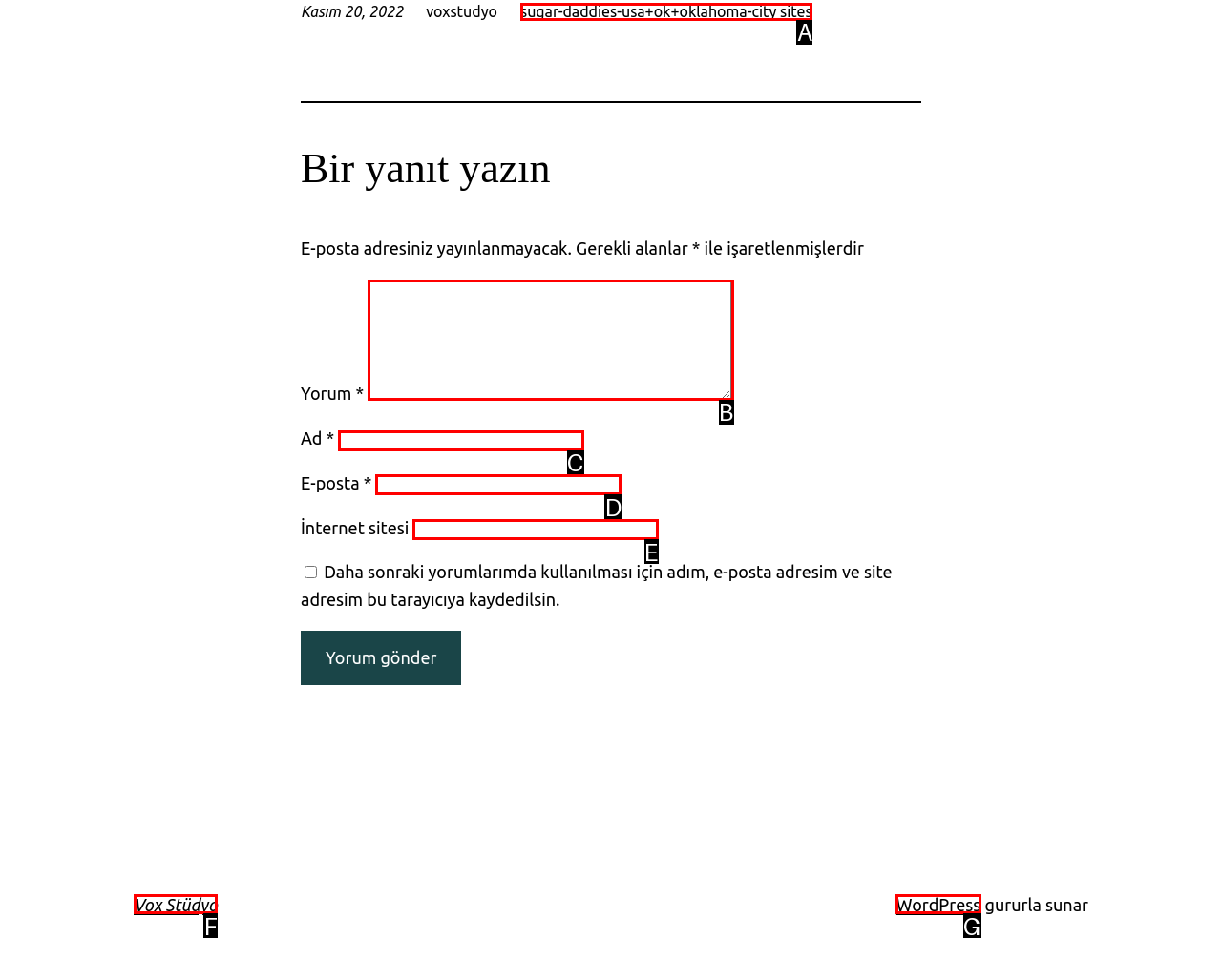Select the letter of the HTML element that best fits the description: parent_node: Yorum * name="comment"
Answer with the corresponding letter from the provided choices.

B